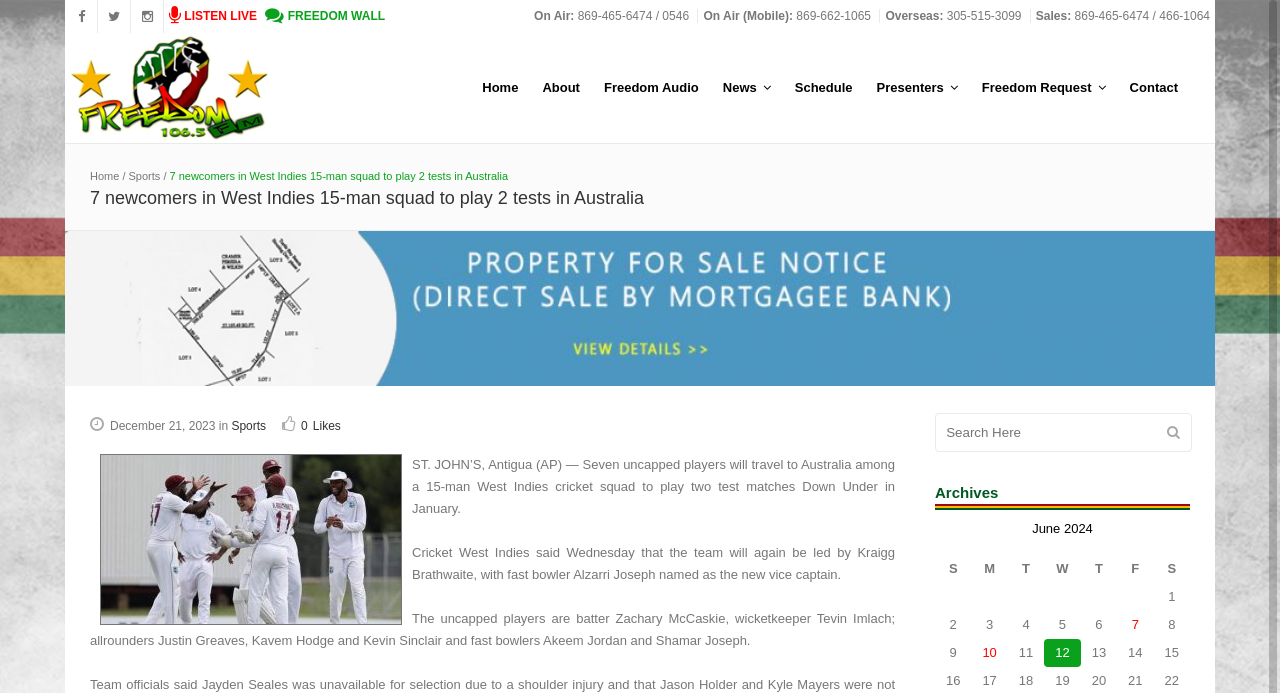Describe the webpage meticulously, covering all significant aspects.

The webpage is for Freedom FM 106.5, a radio station. At the top, there are several icons, including three logos, and links to "LISTEN LIVE" and "FREEDOM WALL". Below these icons, there is a section with contact information, including phone numbers and an email address.

The main content of the page is an article about the West Indies cricket team, with a heading that reads "7 newcomers in West Indies 15-man squad to play 2 tests in Australia". The article is divided into three paragraphs, with the first paragraph providing an overview of the team's selection, and the subsequent paragraphs providing more details about the players.

To the right of the article, there is a sidebar with links to other sections of the website, including "Home", "About", "Freedom Audio", "News", "Schedule", "Presenters", "Freedom Request", and "Contact". Below the sidebar, there is a search bar with a magnifying glass icon.

Further down the page, there is a section titled "Archives", which appears to be a calendar or date picker. Below this section, there is a table with columns labeled "S", "M", "T", "W", "T", "F", and "S", which may represent days of the week. The table has several rows, each with a date and a link to a corresponding article or post.

Overall, the webpage has a clean and organized layout, with clear headings and concise text. The use of icons and images adds visual interest to the page.